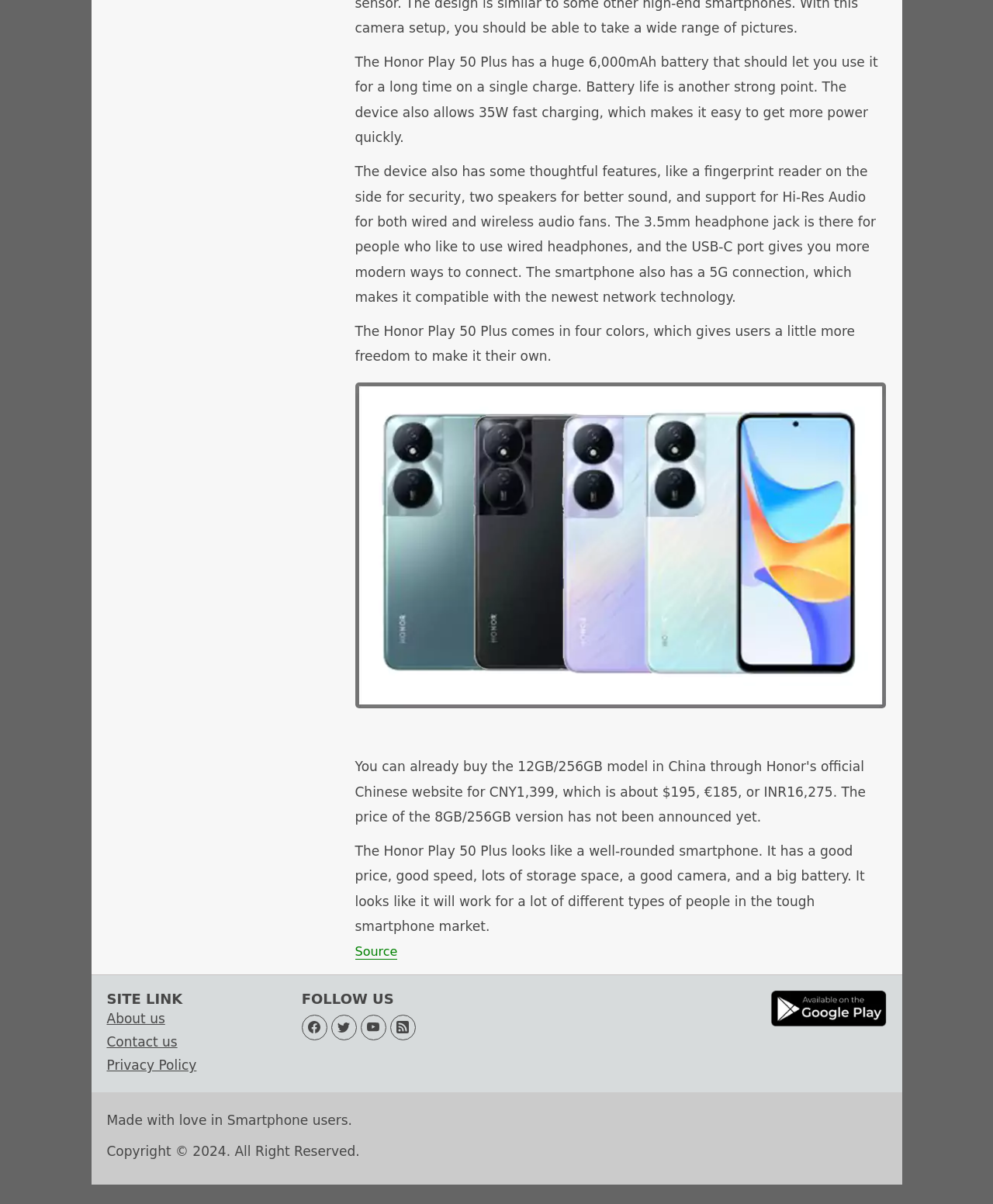Give a one-word or short-phrase answer to the following question: 
What is the battery capacity of the Honor Play 50 Plus?

6,000mAh